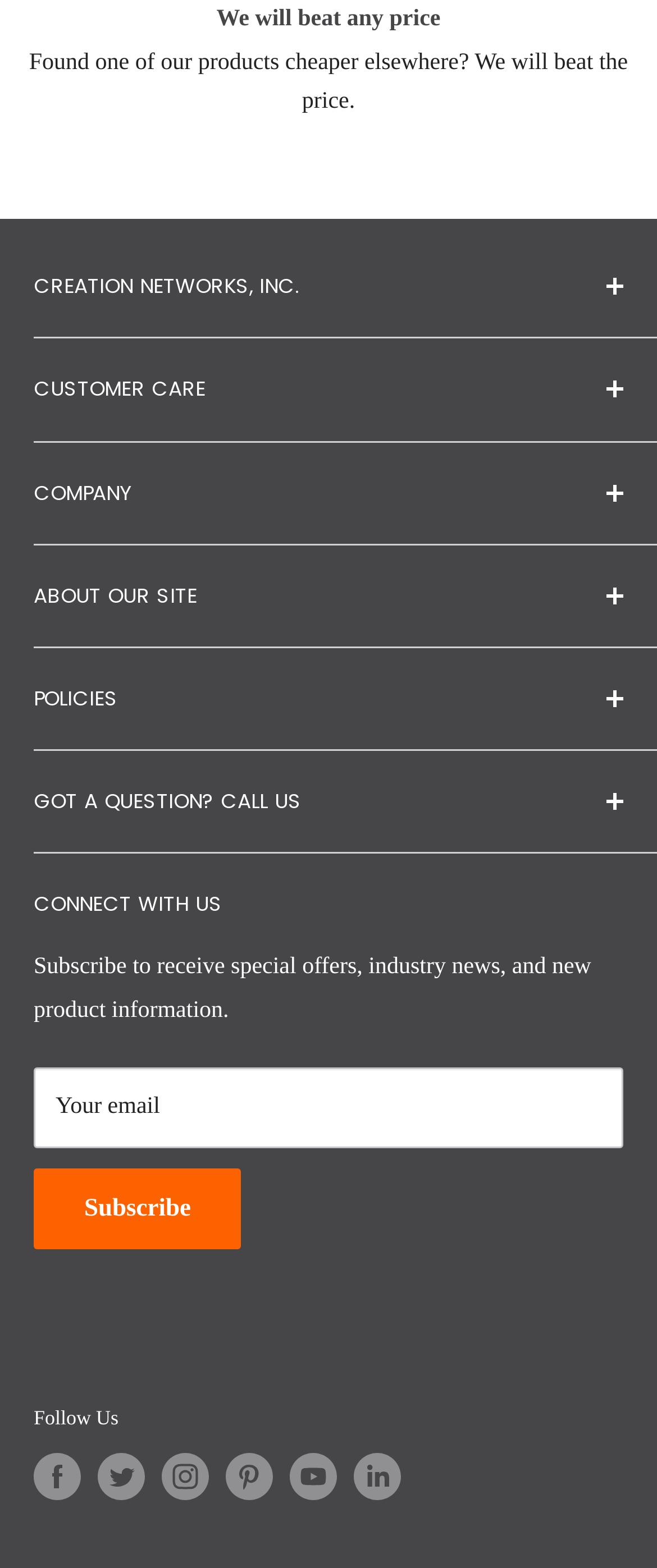Refer to the screenshot and answer the following question in detail:
What is the company's promise?

The company promises to beat any price of their products if found cheaper elsewhere, as stated in the static text 'We will beat any price' and 'Found one of our products cheaper elsewhere? We will beat the price.'